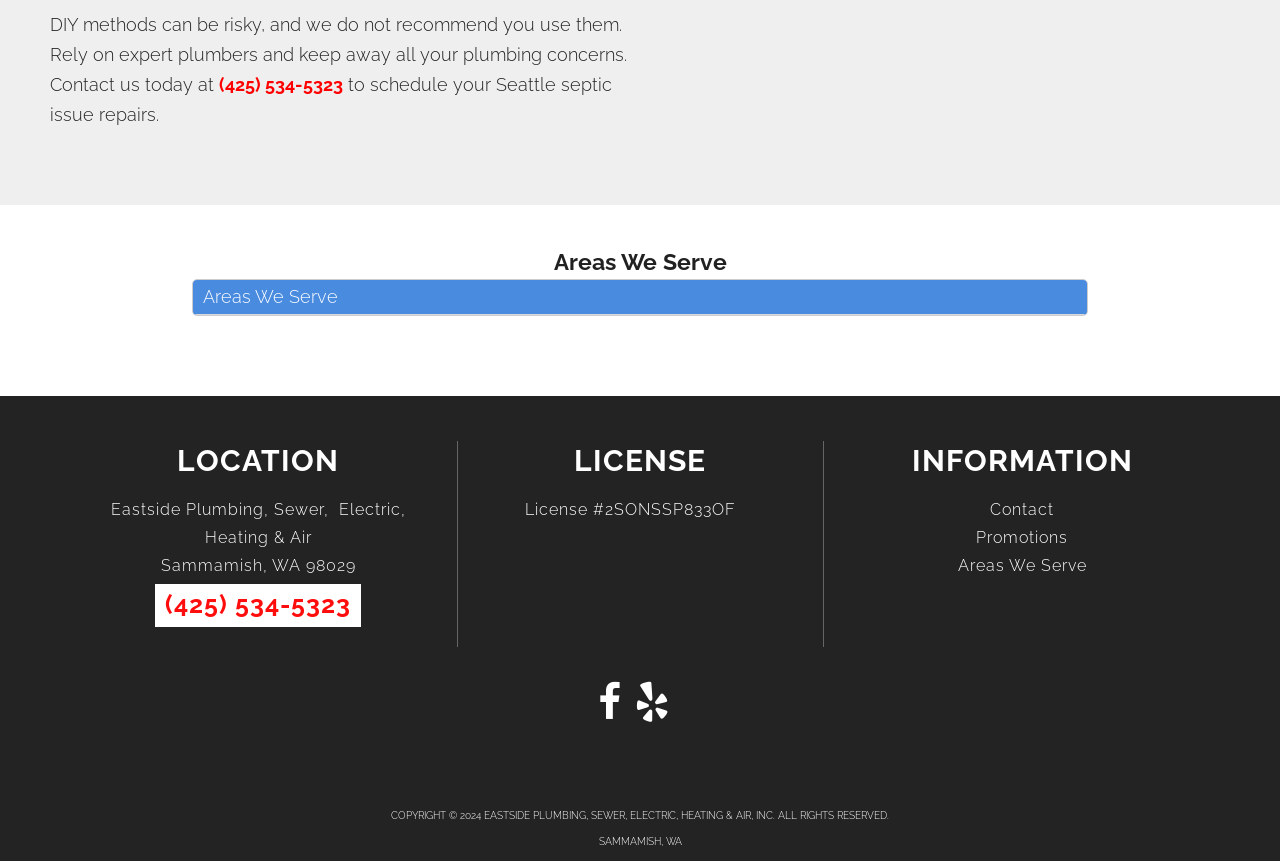What is the phone number to schedule septic issue repairs?
Refer to the image and offer an in-depth and detailed answer to the question.

The phone number can be found in the top section of the webpage, where it says 'Contact us today at (425) 534-5323 to schedule your Seattle septic issue repairs.'